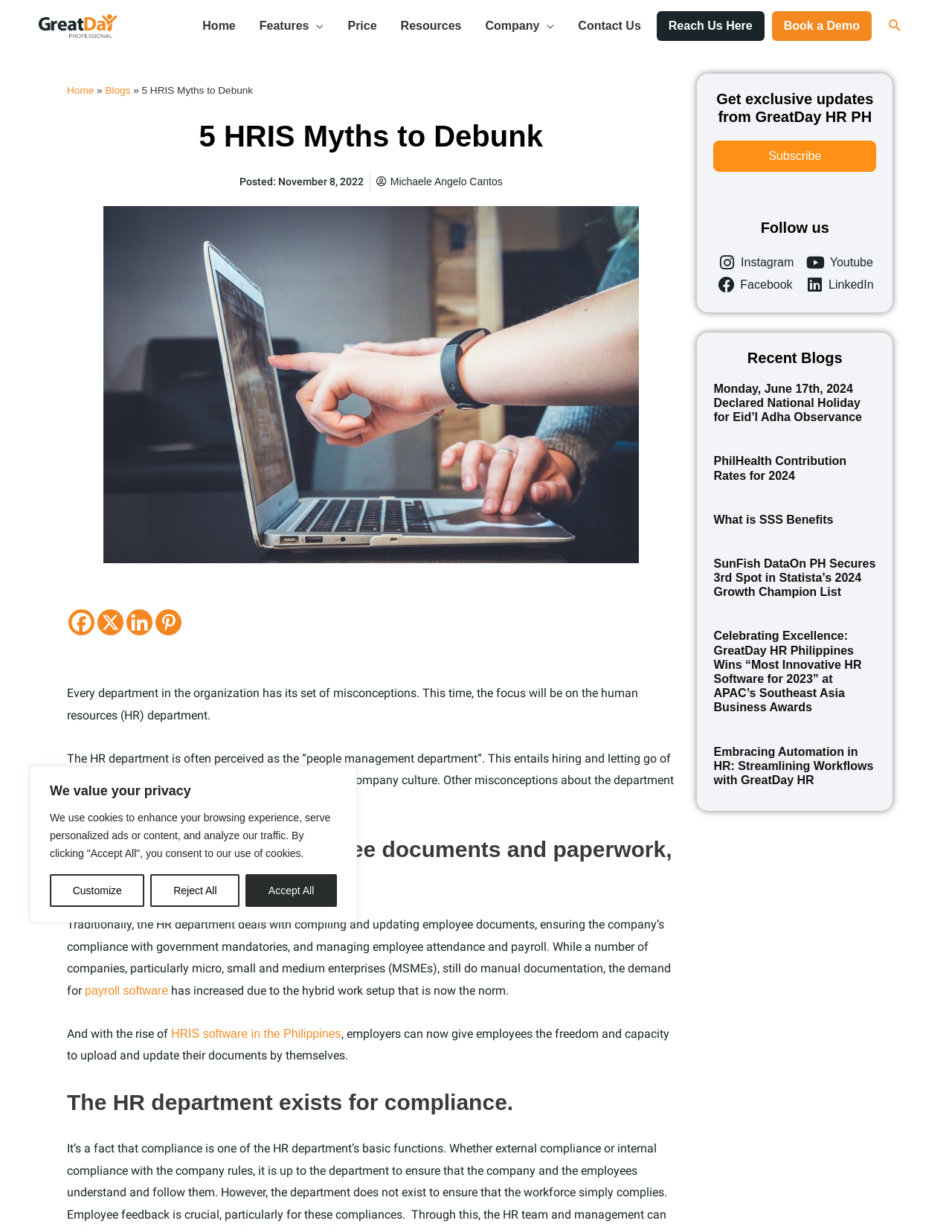Find the bounding box coordinates of the clickable element required to execute the following instruction: "Click the 'Home' link". Provide the coordinates as four float numbers between 0 and 1, i.e., [left, top, right, bottom].

[0.2, 0.0, 0.26, 0.042]